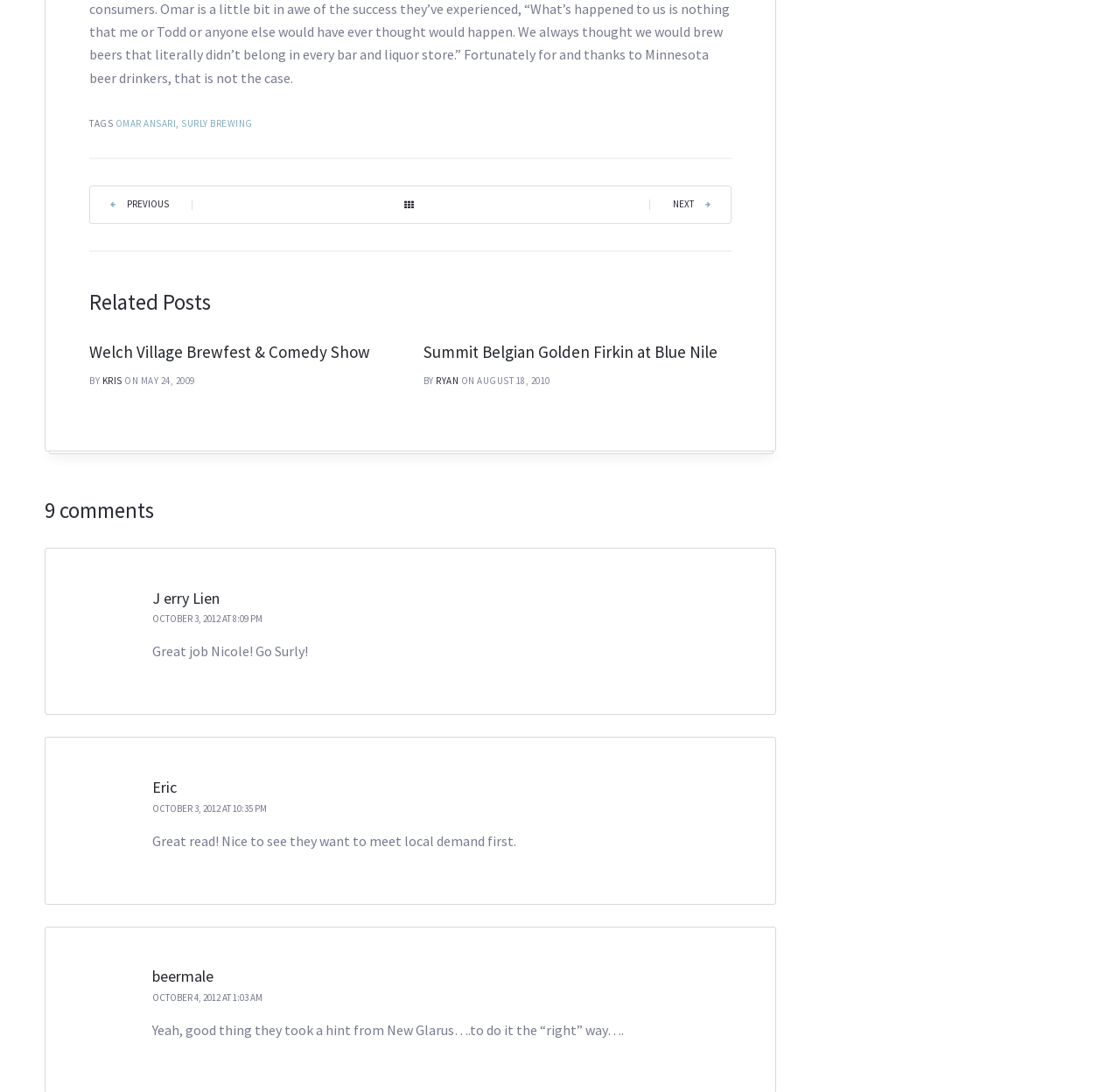How many comments are there on this webpage?
Please provide an in-depth and detailed response to the question.

The webpage has a heading '9 comments' which indicates the number of comments on this webpage.